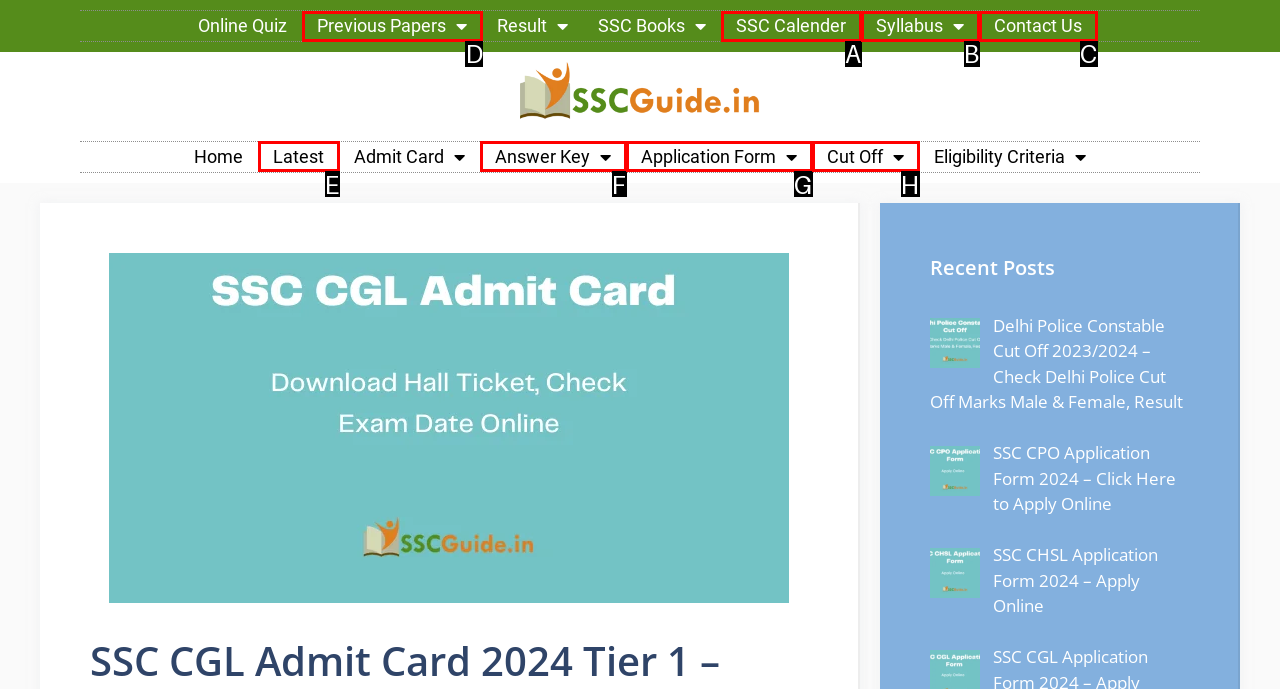Identify the correct UI element to click for this instruction: Check Previous Papers
Respond with the appropriate option's letter from the provided choices directly.

D